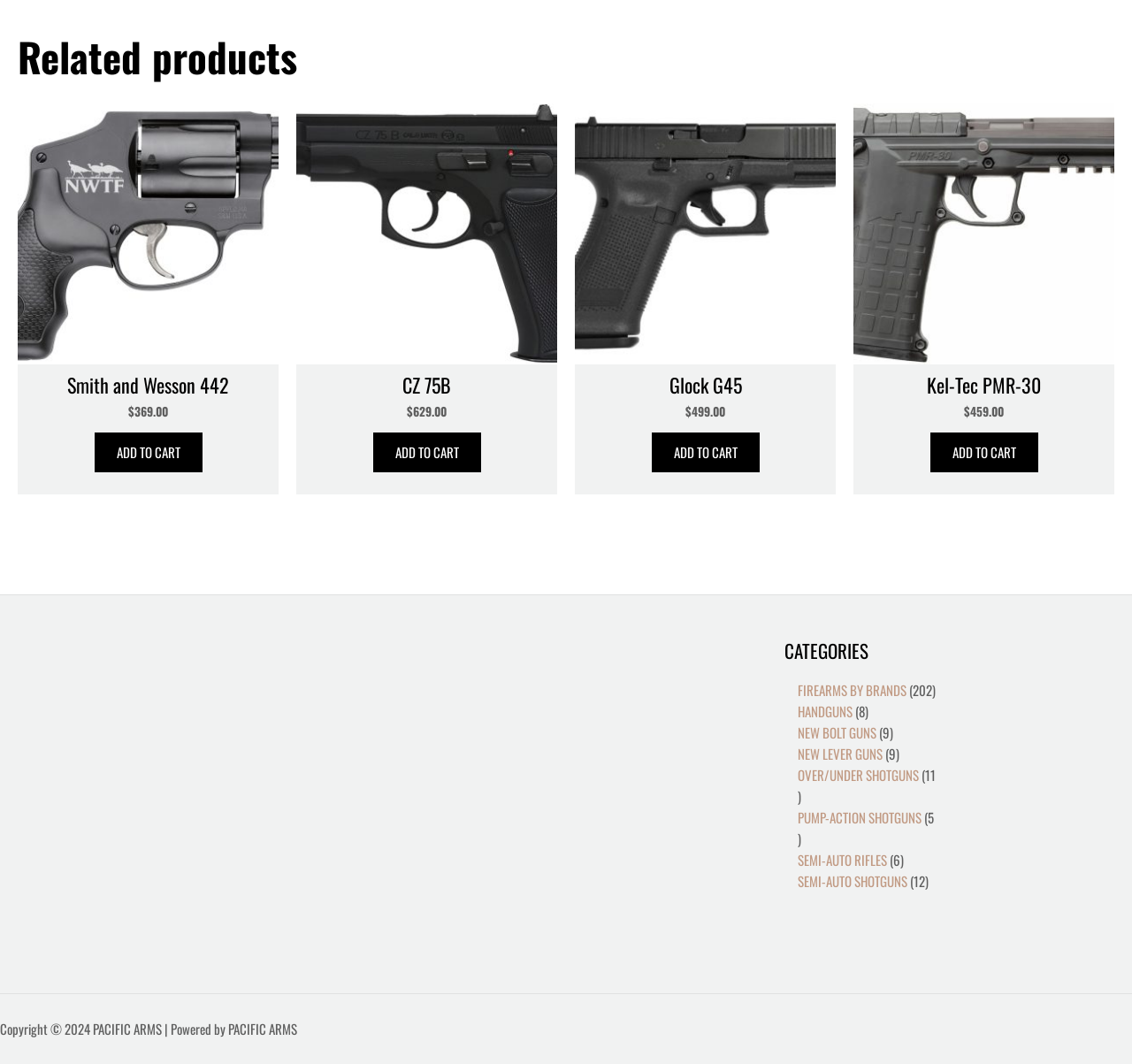Please locate the bounding box coordinates of the region I need to click to follow this instruction: "Add to cart: “CZ 75B”".

[0.329, 0.406, 0.425, 0.444]